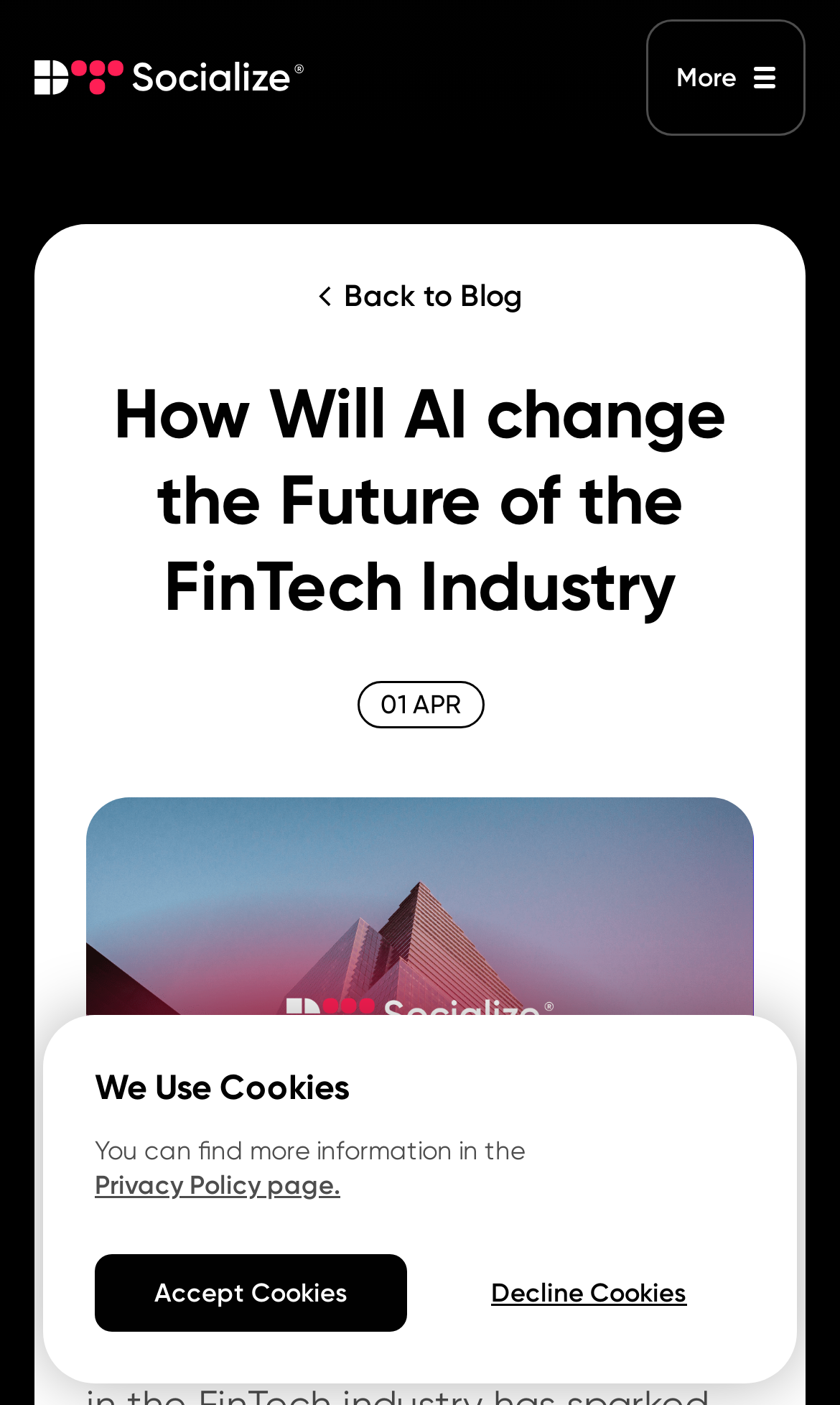Provide a comprehensive caption for the webpage.

The webpage appears to be a blog article discussing the impact of artificial intelligence (AI) on the FinTech industry. At the top left corner, there is a navigation menu with seven links: "Home", "DT FinTech", "DT SocialTech", "DT DataTech", "Business Overview", "About us", and "Media and Events", followed by "Contact us" at the bottom. 

On the top right corner, there are two static text elements, "More" and "Close", which are likely part of a dropdown menu or a modal window. Below the navigation menu, there is a link "Back to Blog" with an accompanying image on its left side.

The main content of the webpage is a blog article titled "How Will AI change the Future of the FinTech Industry", which is a heading element. Below the title, there is a static text element displaying the date "01 APR". The article's content is accompanied by a figure, which is an image related to the topic, taking up most of the page's width.

At the bottom of the page, there is a section related to cookies, with three static text elements: "We Use Cookies", "You can find more information in the", and "Accept Cookies". There is also a link to the "Privacy Policy page" and a "Decline Cookies" button.